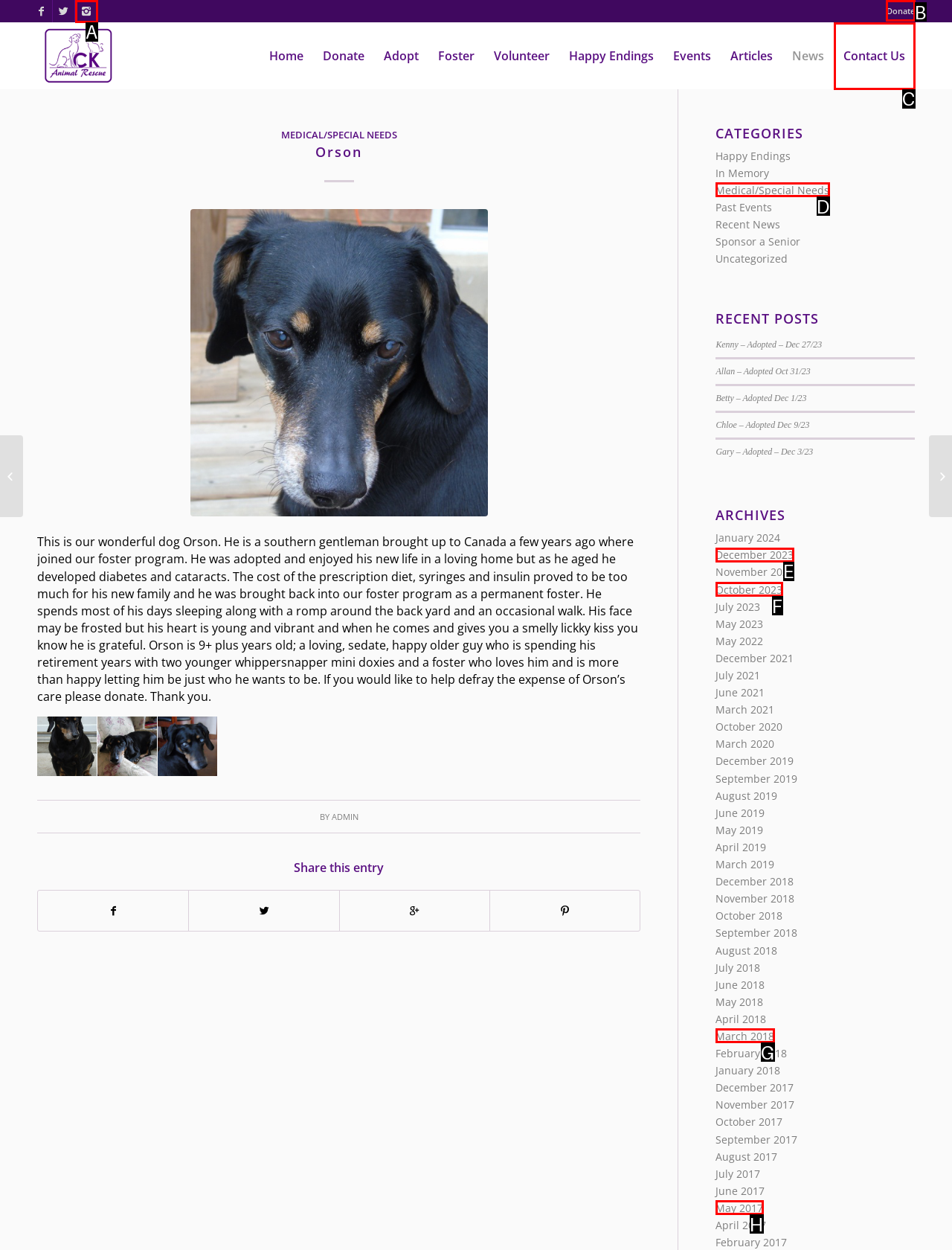For the task: Click on the 'Donate' link, identify the HTML element to click.
Provide the letter corresponding to the right choice from the given options.

B